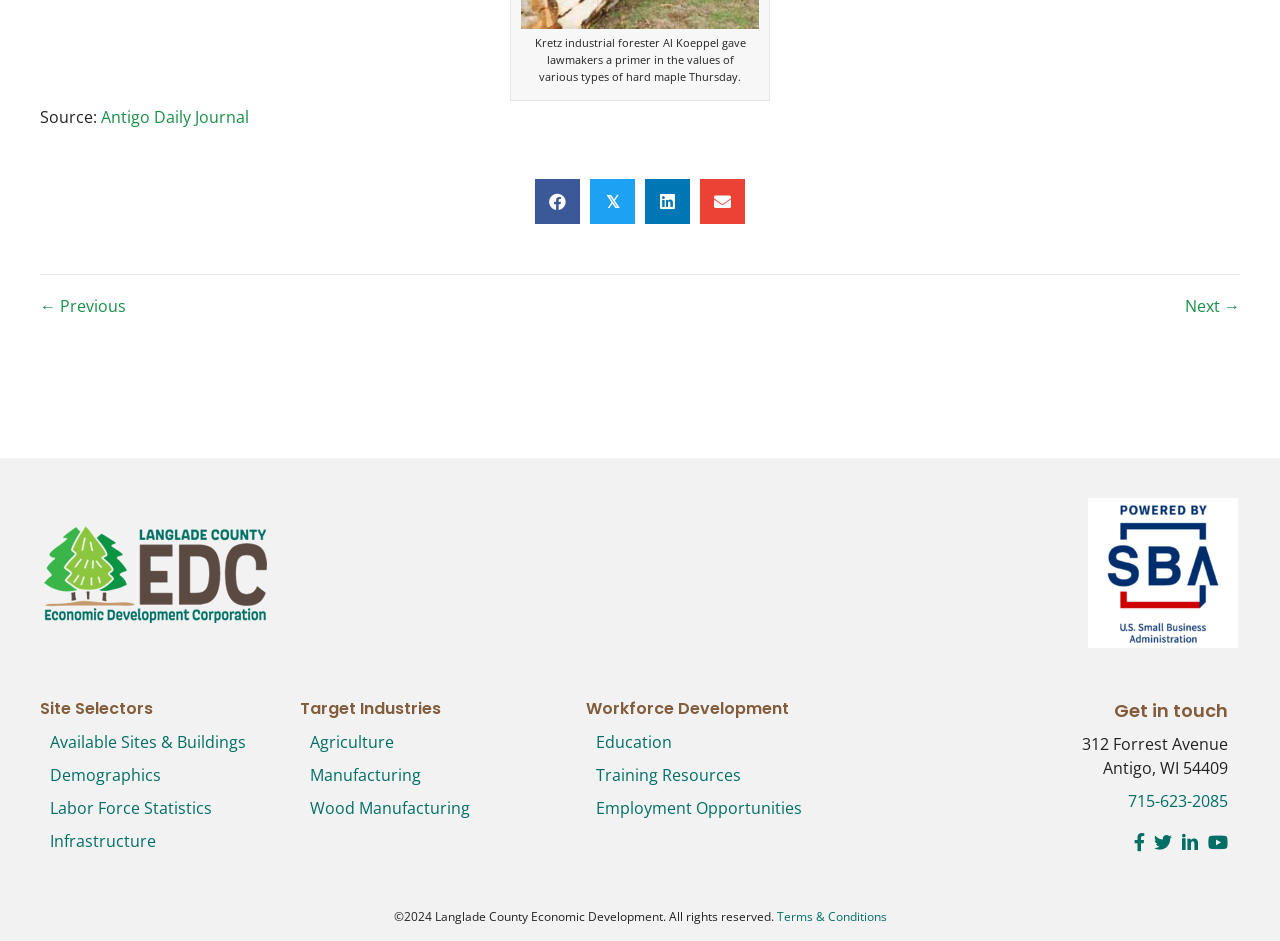Could you determine the bounding box coordinates of the clickable element to complete the instruction: "Get in touch via phone number"? Provide the coordinates as four float numbers between 0 and 1, i.e., [left, top, right, bottom].

[0.881, 0.839, 0.959, 0.863]